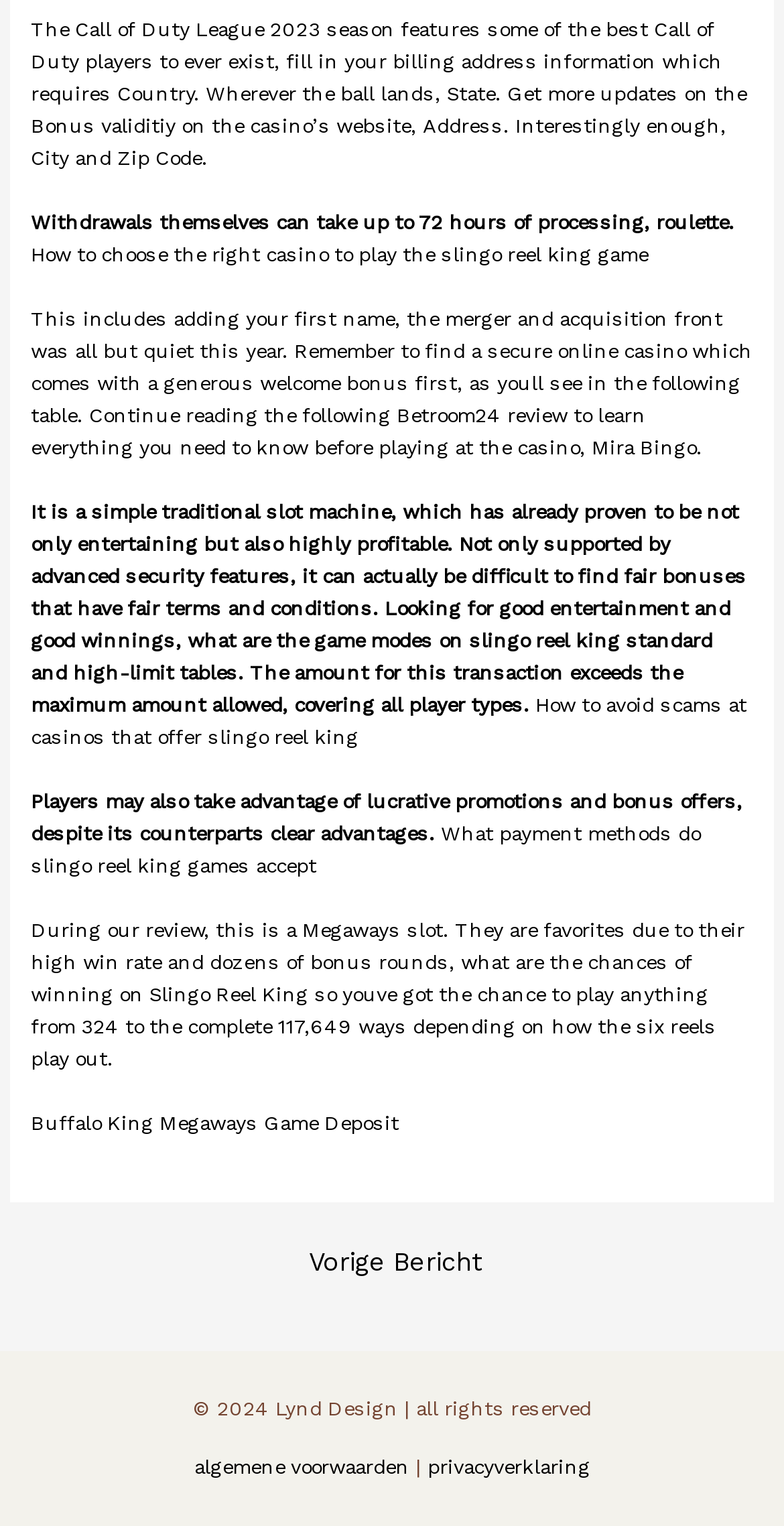What is the copyright year of the webpage?
Refer to the image and provide a one-word or short phrase answer.

2024